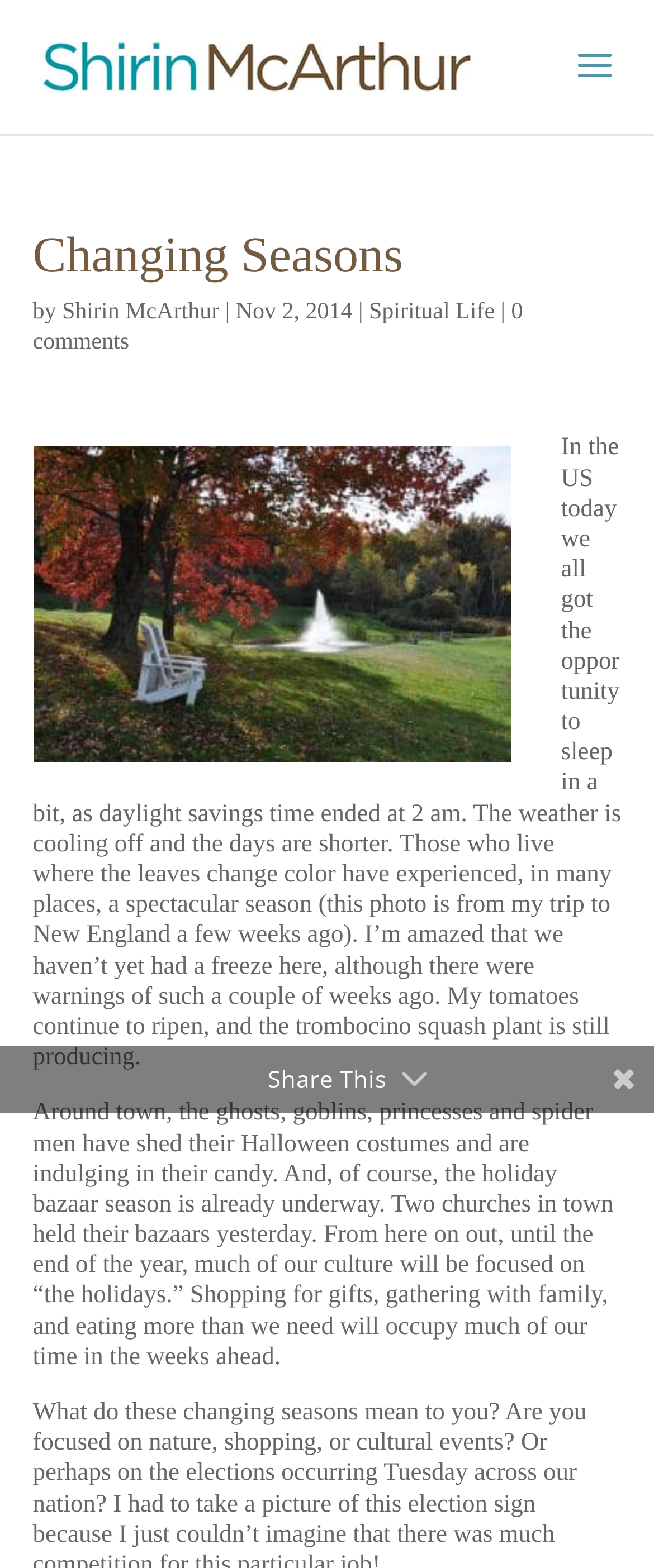Utilize the information from the image to answer the question in detail:
What is the event mentioned in the second paragraph?

The event mentioned in the second paragraph is Halloween, as mentioned in the text 'the ghosts, goblins, princesses and spider men have shed their Halloween costumes'.